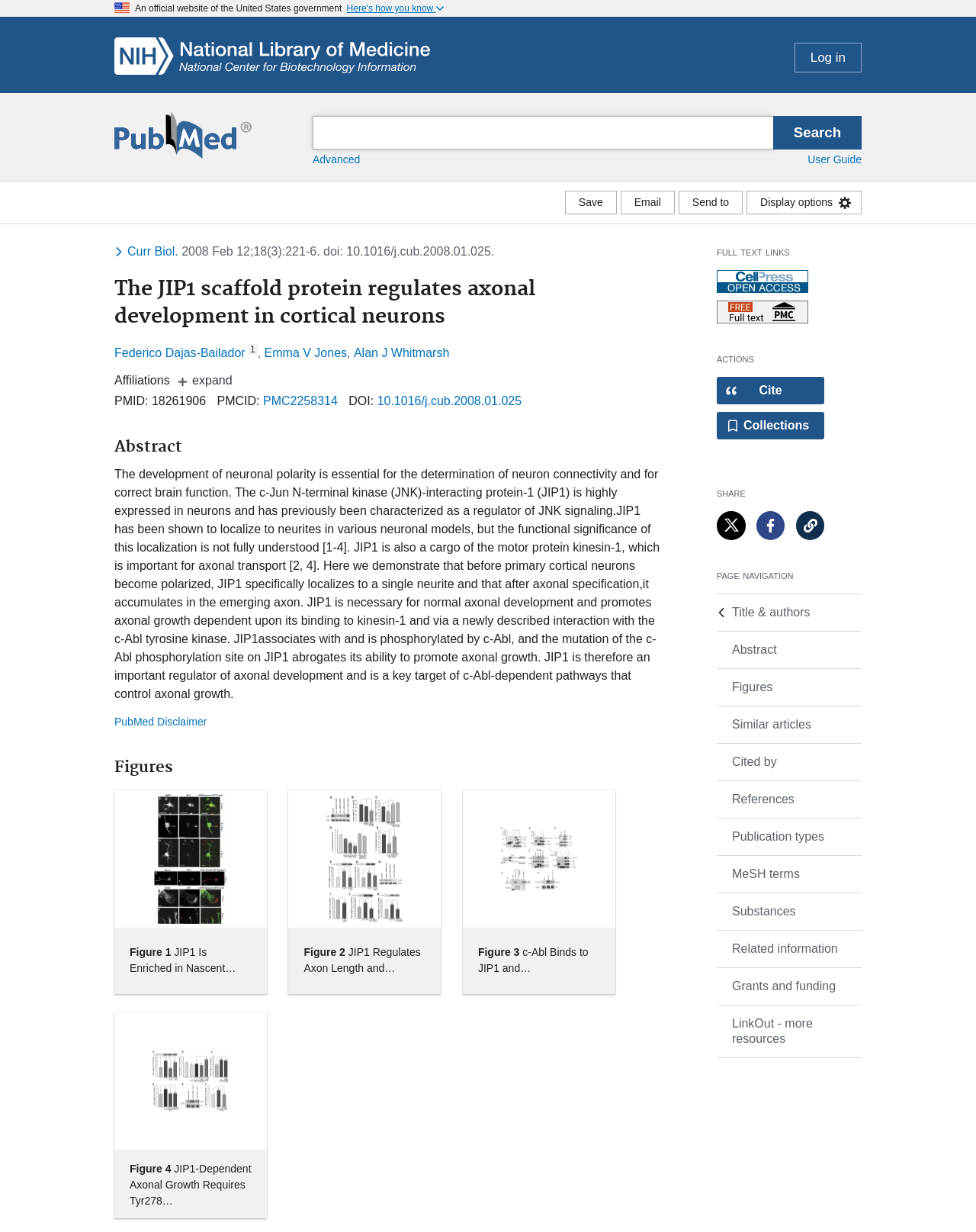Pinpoint the bounding box coordinates of the area that must be clicked to complete this instruction: "Open dialog with citation text in different styles".

[0.734, 0.306, 0.845, 0.328]